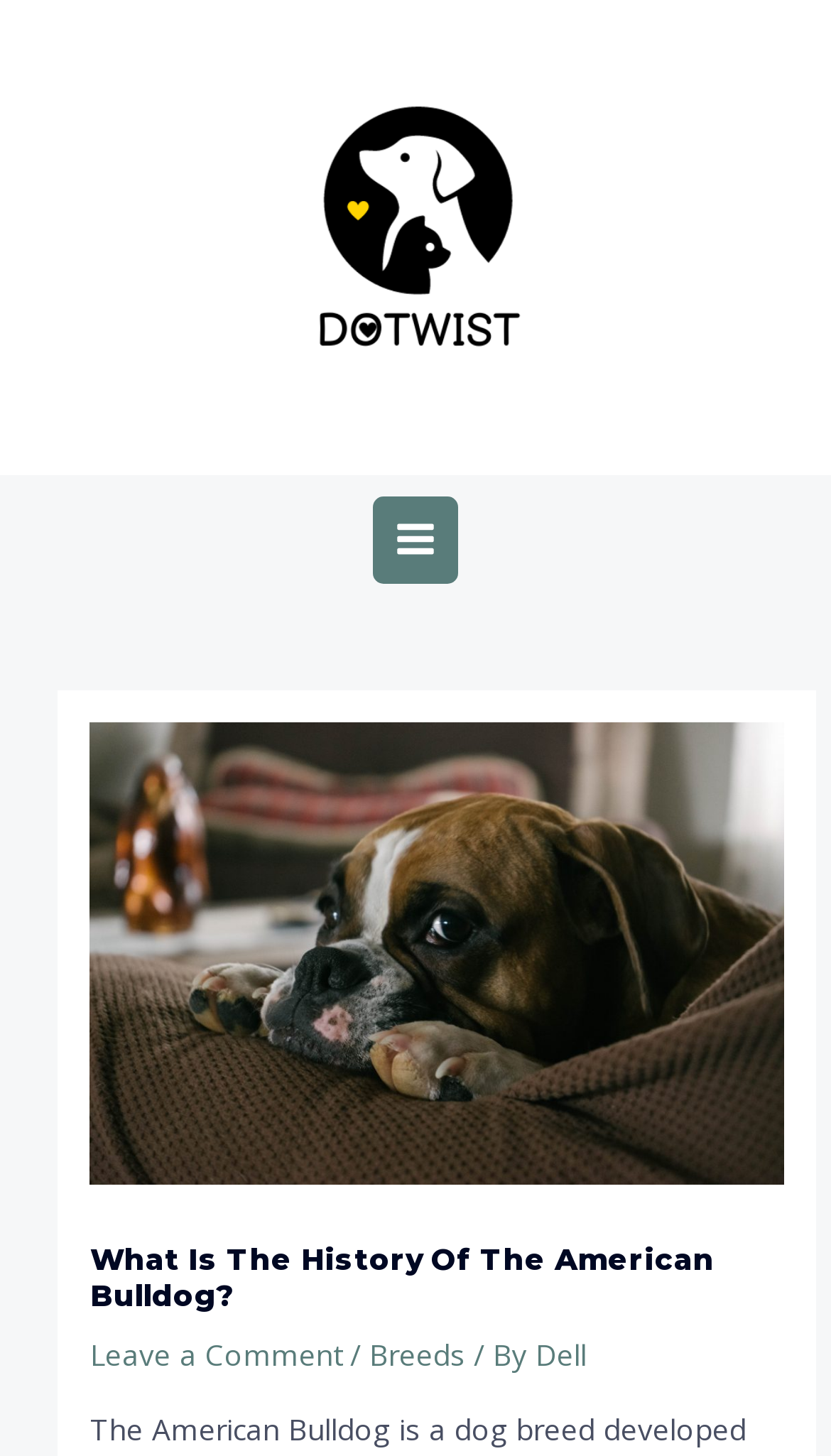Find the UI element described as: "storage container" and predict its bounding box coordinates. Ensure the coordinates are four float numbers between 0 and 1, [left, top, right, bottom].

None